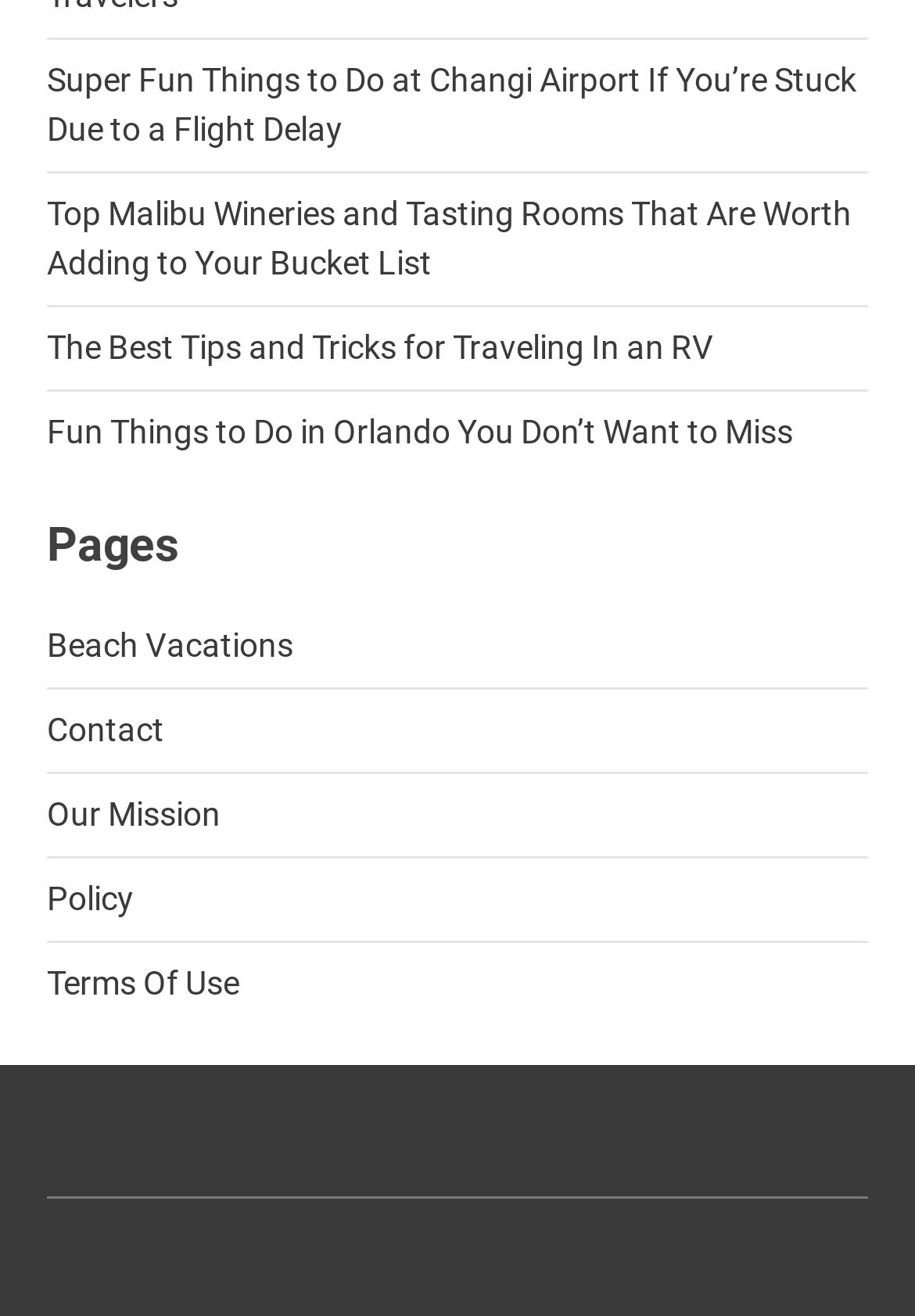Please provide a brief answer to the following inquiry using a single word or phrase:
What is the first link on the webpage?

Super Fun Things to Do at Changi Airport